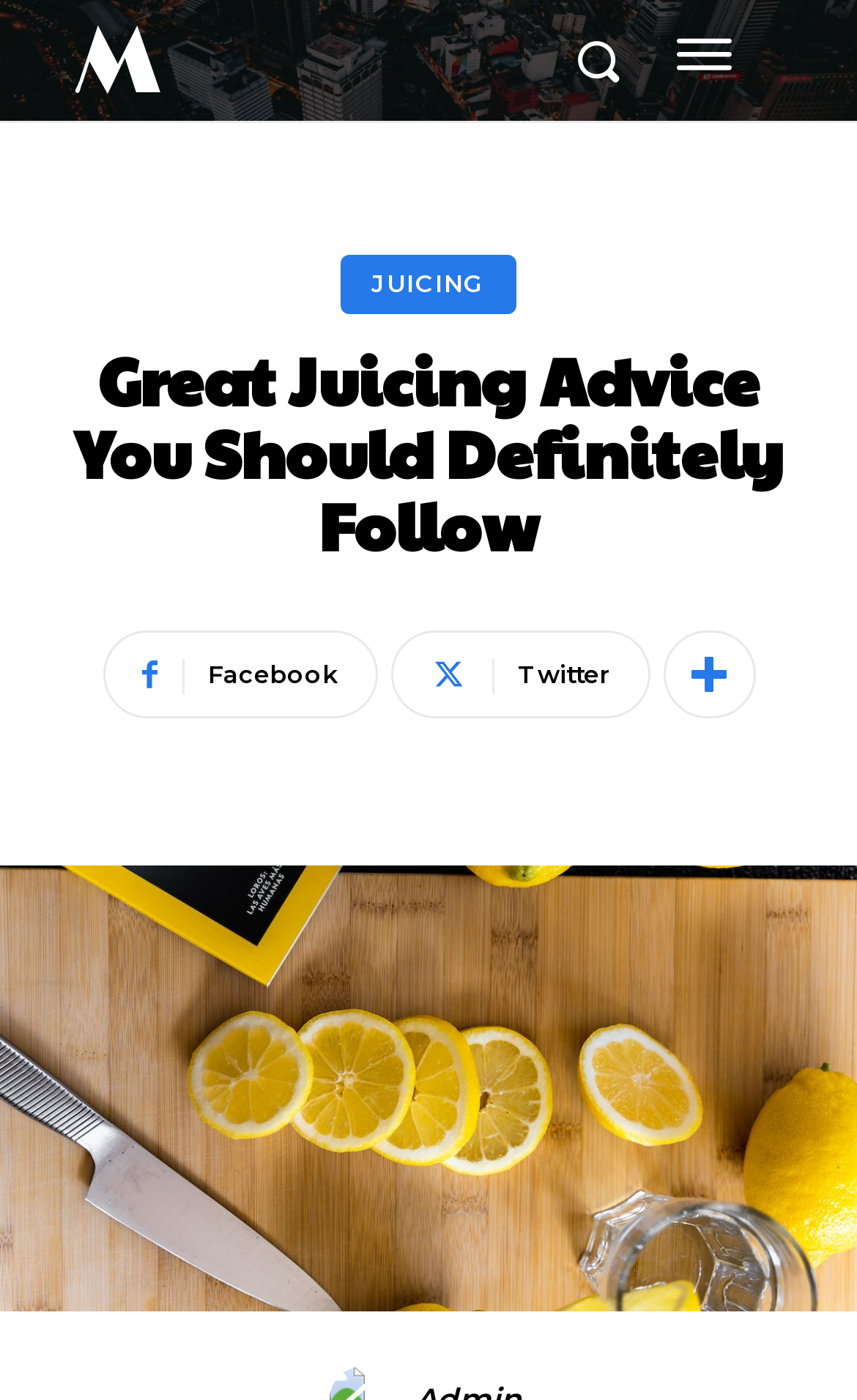For the given element description Twitter, determine the bounding box coordinates of the UI element. The coordinates should follow the format (top-left x, top-left y, bottom-right x, bottom-right y) and be within the range of 0 to 1.

[0.455, 0.45, 0.758, 0.513]